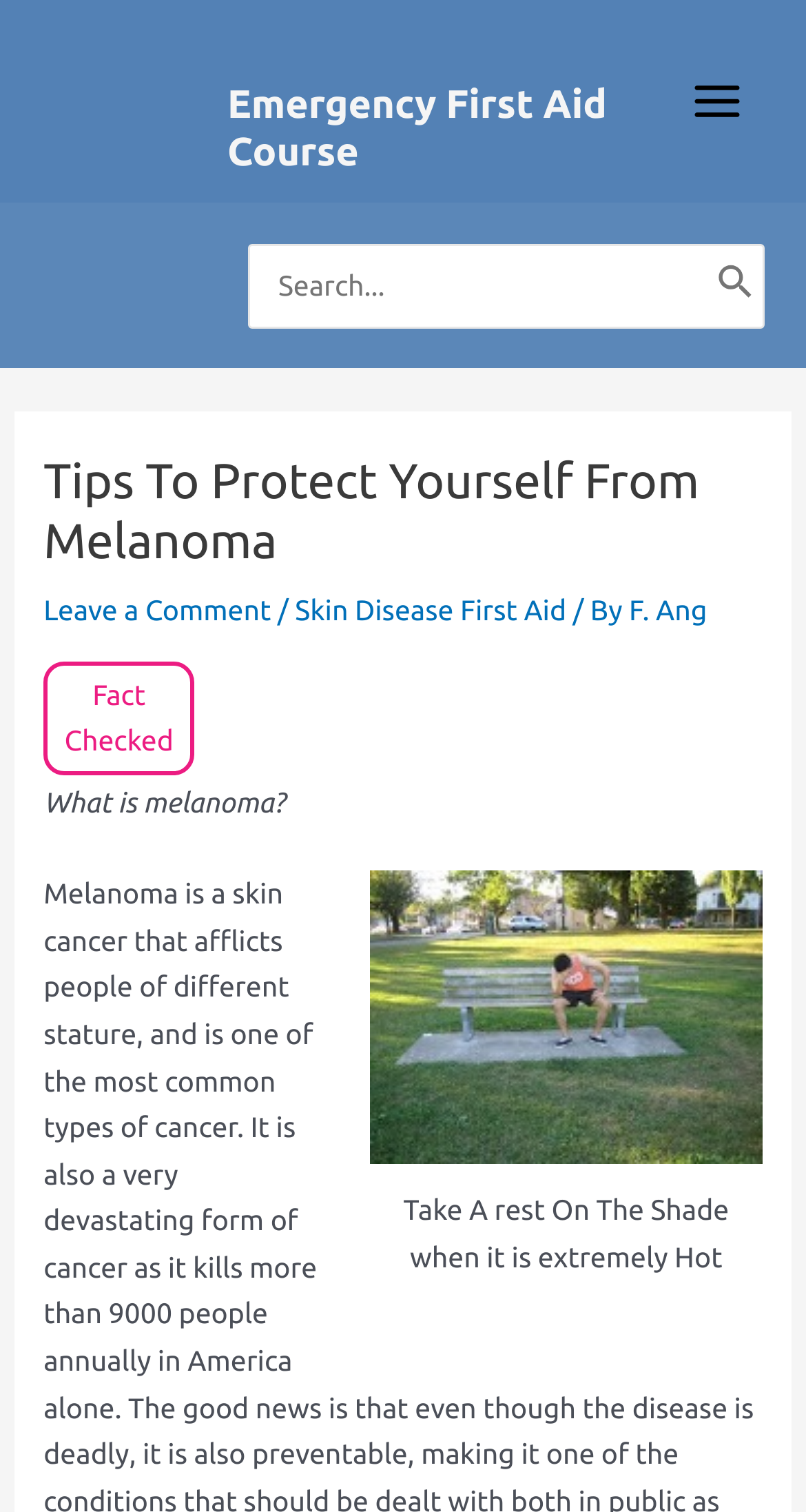Select the bounding box coordinates of the element I need to click to carry out the following instruction: "View the image 'Take A rest On The Shade when it is extremely Hot'".

[0.459, 0.576, 0.946, 0.77]